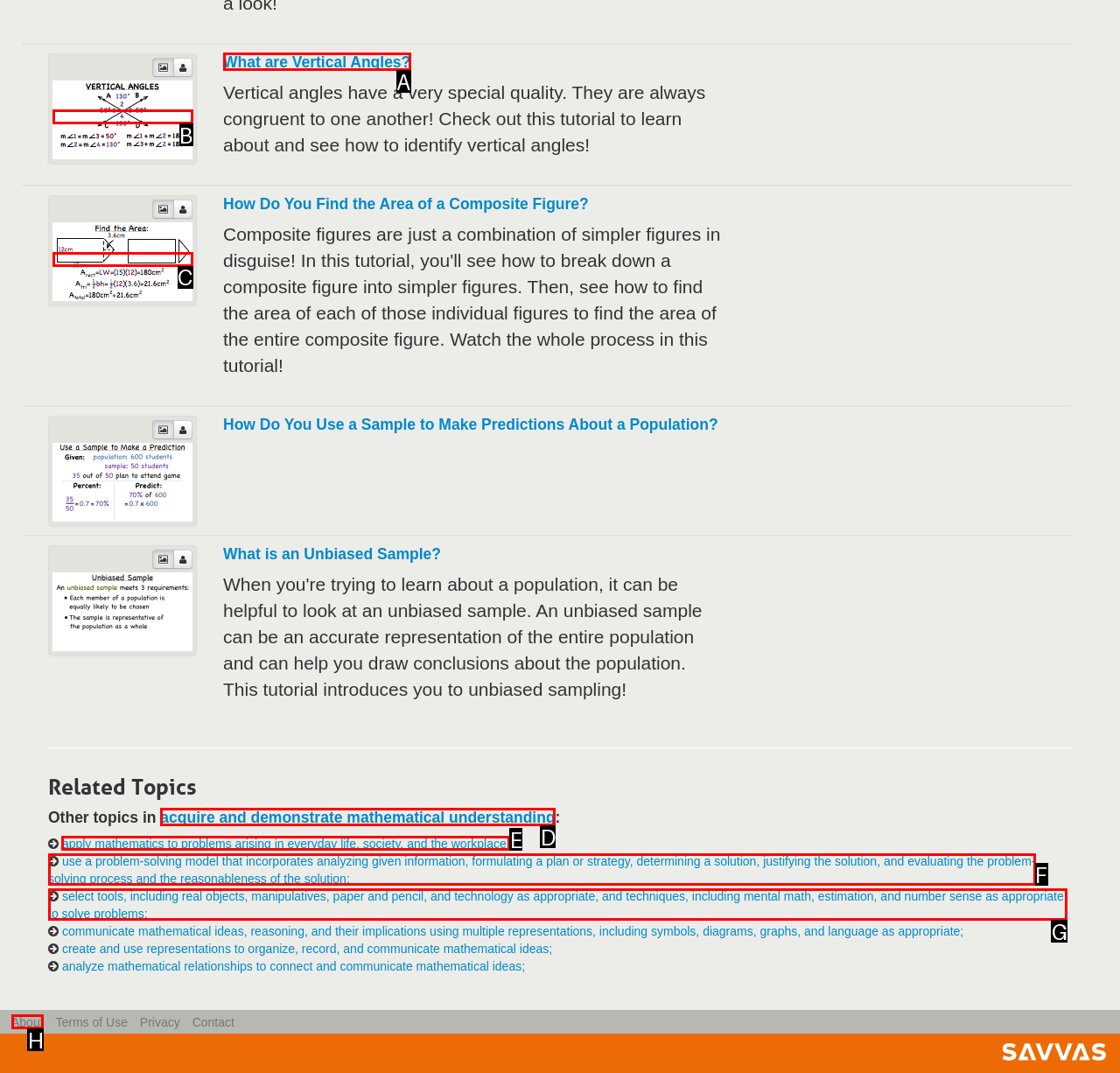Choose the HTML element to click for this instruction: Learn about How Do You Find the Area of a Composite Figure Answer with the letter of the correct choice from the given options.

C